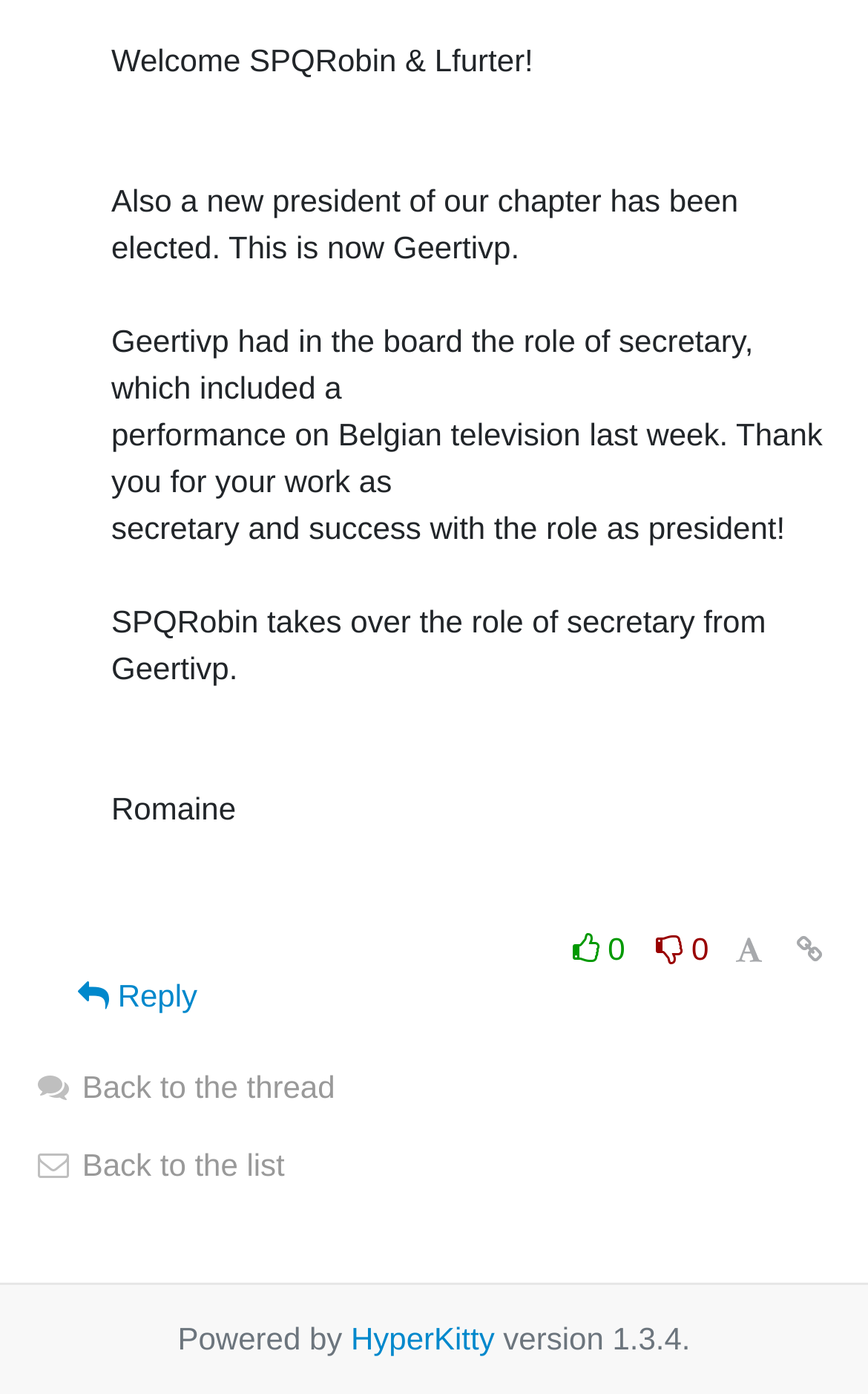What is the text above the 'Back to the thread' link?
Please provide an in-depth and detailed response to the question.

I looked at the webpage structure and found that there is no text above the 'Back to the thread' link, which is located at the bottom of the webpage.